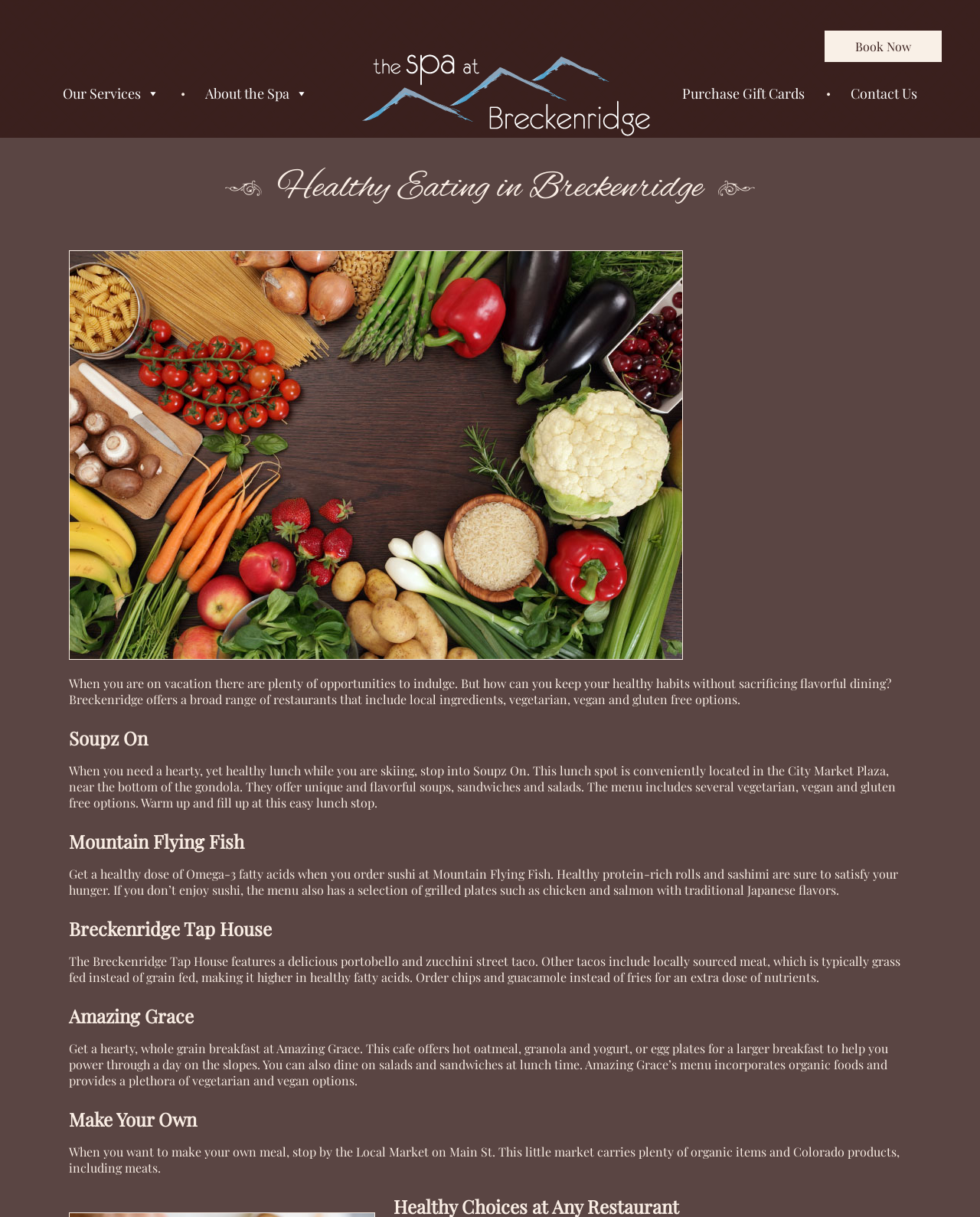Answer the following query concisely with a single word or phrase:
What type of restaurants are featured in these articles?

Healthy restaurants